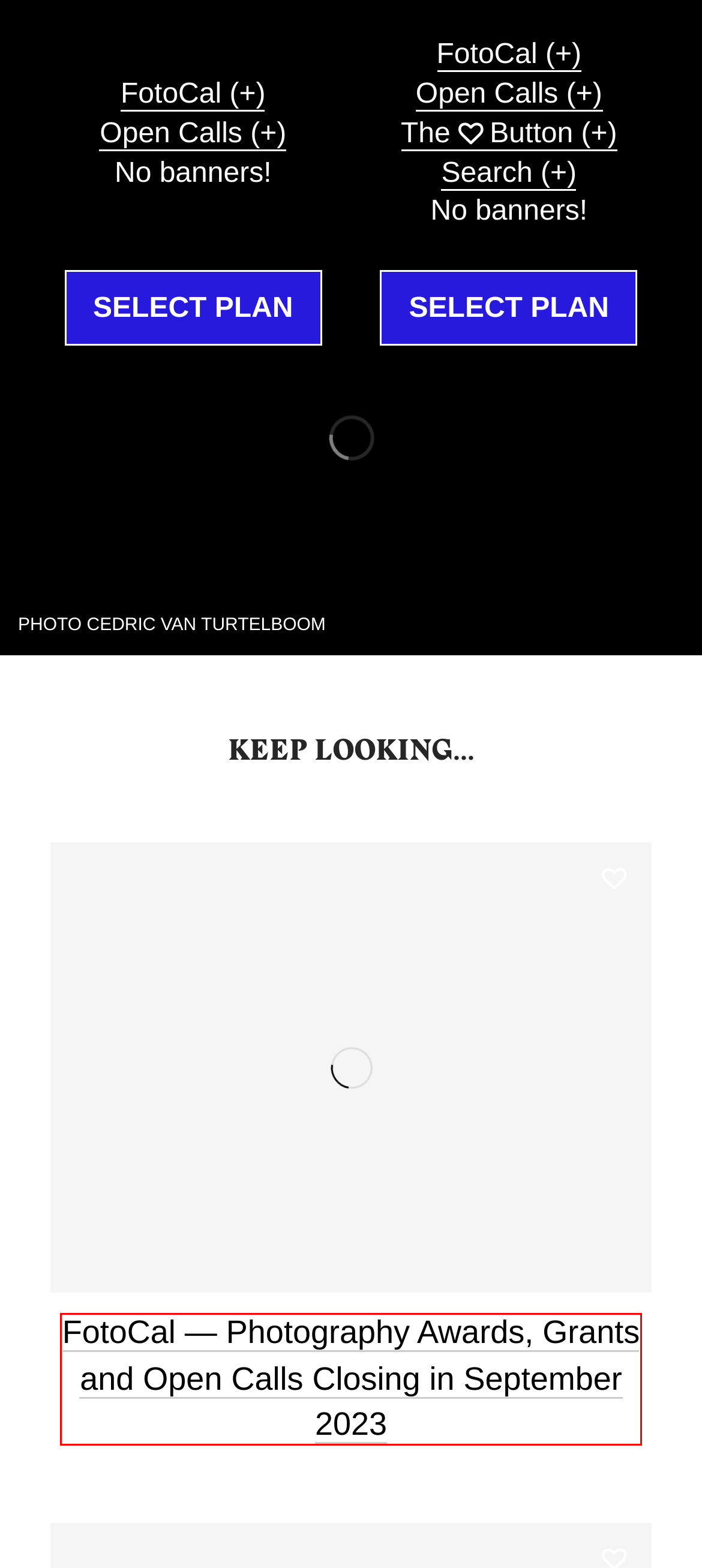Examine the webpage screenshot and identify the UI element enclosed in the red bounding box. Pick the webpage description that most accurately matches the new webpage after clicking the selected element. Here are the candidates:
A. FotoRoom — Photography. Contemporary.
B. 29 Best Open Calls for Photographers Closing in September 2023
C. Join Us! | FotoRoom
D. Alessandro Calabrese
E. What Does It Really Mean to Love Someone? — Photos by Kristina Borinskaya | FotoRoom
F. Plans | FotoRoom
G. These Images Were Crafted Using Google's Image Reverse Search | FotoRoom - Part 3
H. 32 Best Open Calls for Photographers Closing in February 2023

B